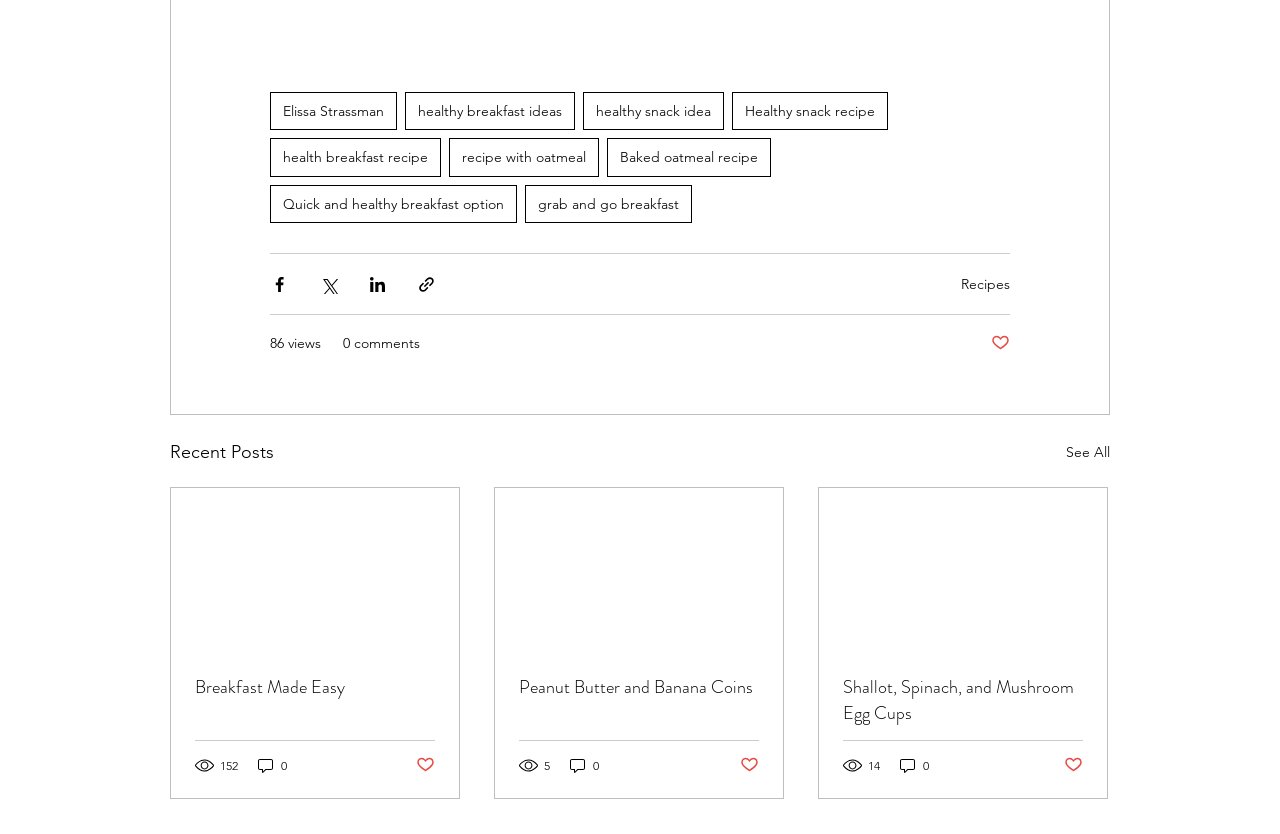Provide the bounding box coordinates of the HTML element this sentence describes: "Quick and healthy breakfast option". The bounding box coordinates consist of four float numbers between 0 and 1, i.e., [left, top, right, bottom].

[0.211, 0.222, 0.404, 0.268]